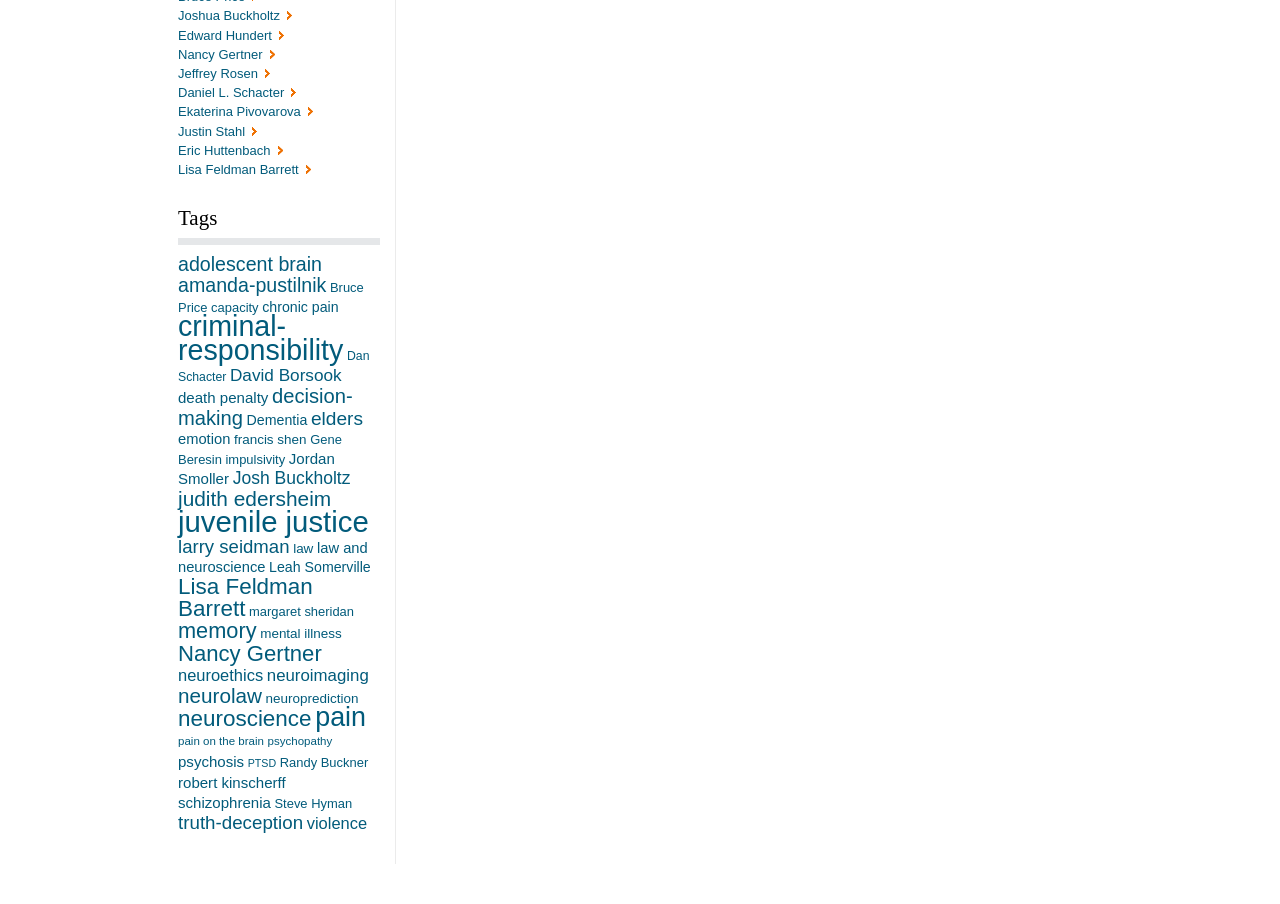Can you specify the bounding box coordinates for the region that should be clicked to fulfill this instruction: "Click on the link to view articles by Joshua Buckholtz".

[0.139, 0.009, 0.228, 0.026]